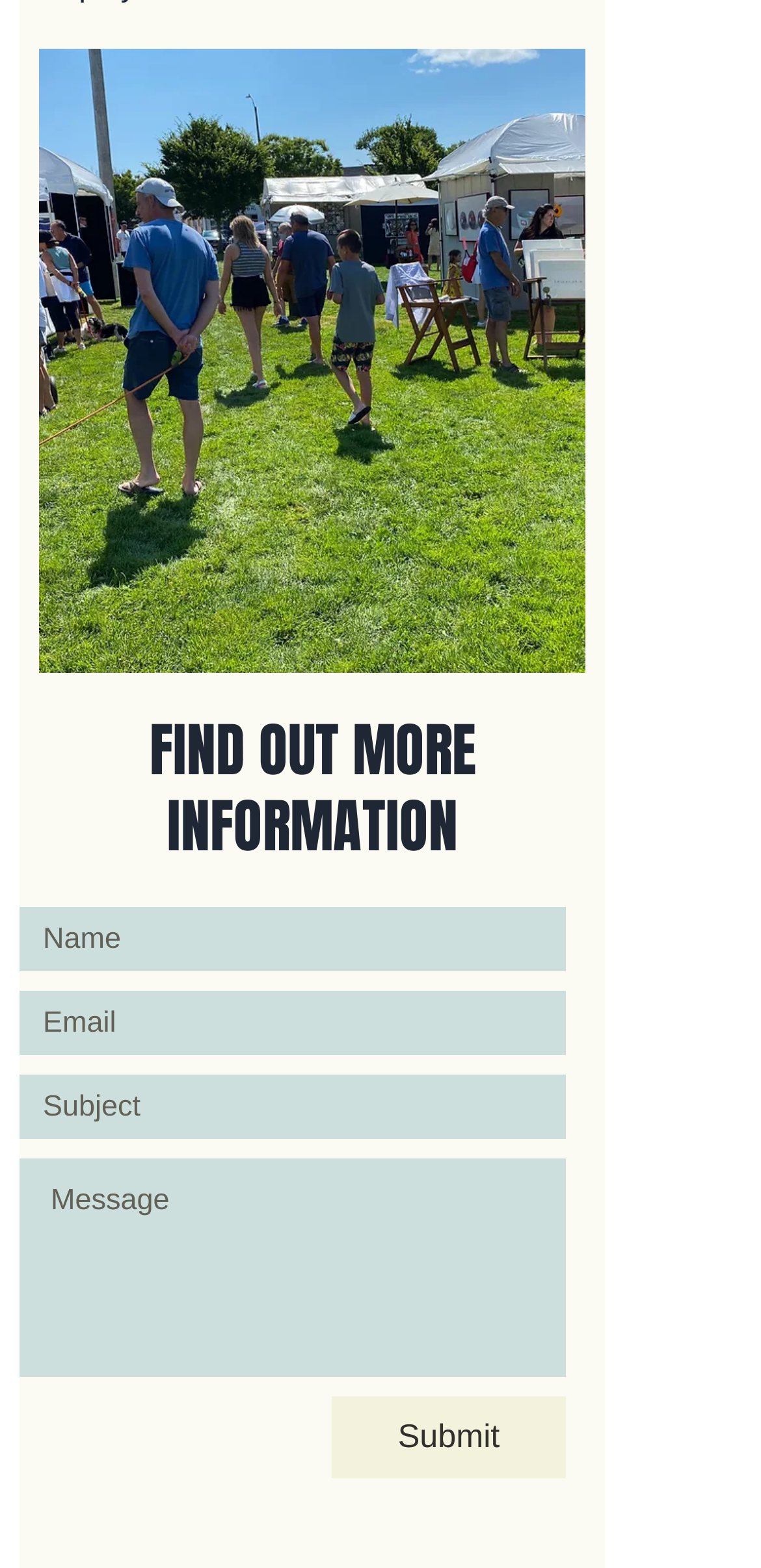Respond with a single word or phrase to the following question:
What is the image file name?

pic02.jpg